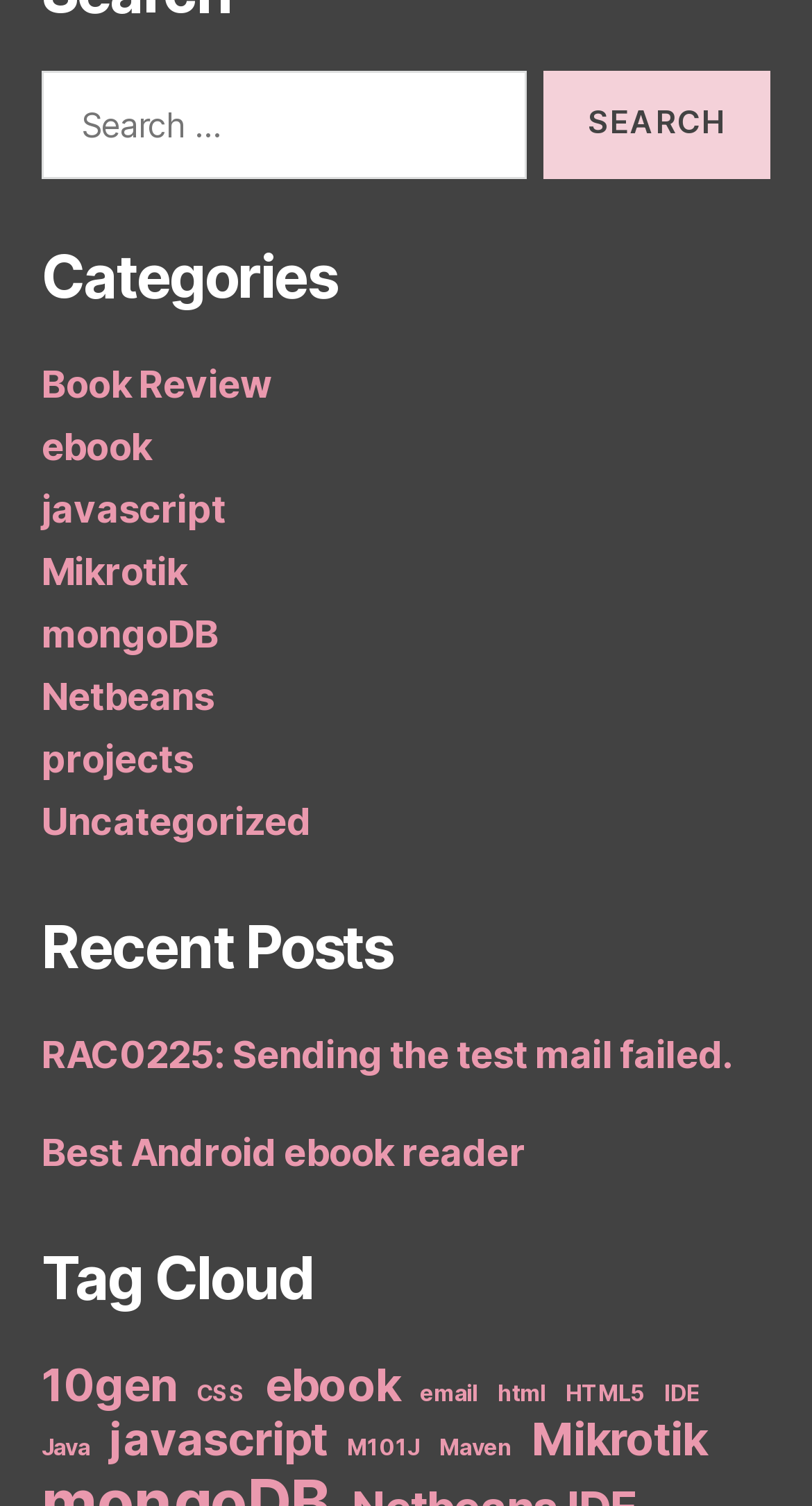Determine the bounding box coordinates for the region that must be clicked to execute the following instruction: "Search for something".

[0.051, 0.047, 0.648, 0.119]